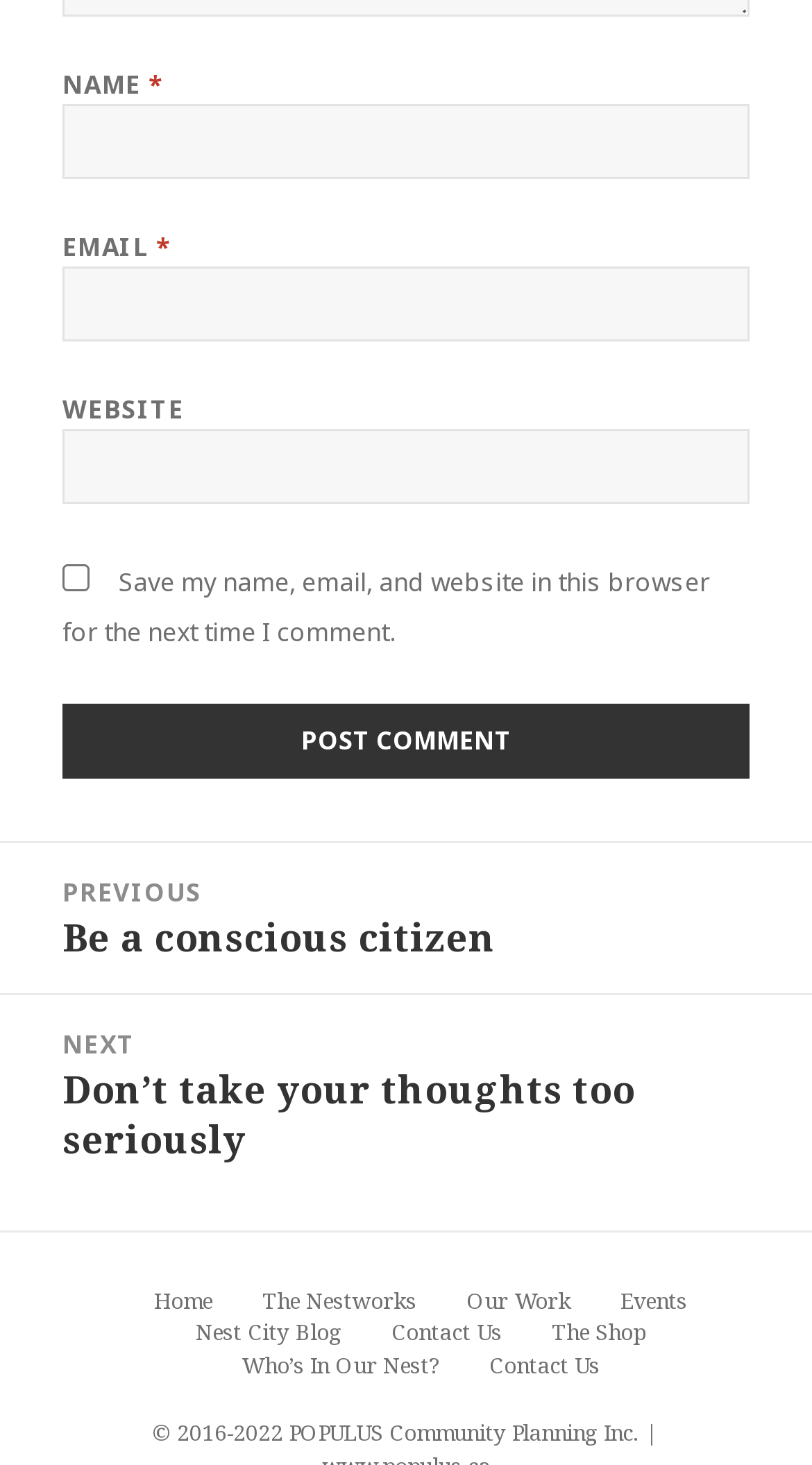Could you highlight the region that needs to be clicked to execute the instruction: "Go to the previous post"?

[0.0, 0.575, 1.0, 0.678]